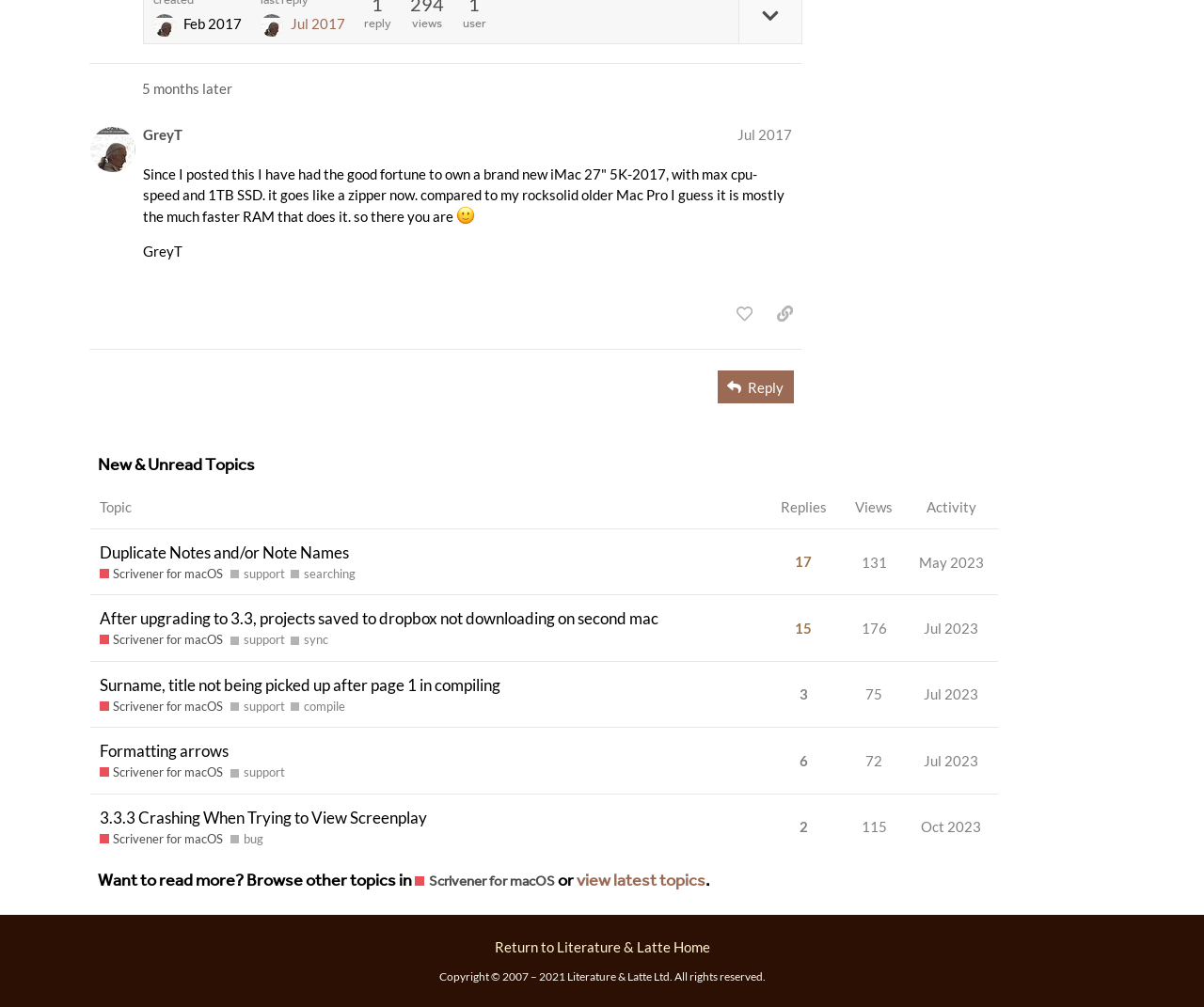Ascertain the bounding box coordinates for the UI element detailed here: "support". The coordinates should be provided as [left, top, right, bottom] with each value being a float between 0 and 1.

[0.191, 0.758, 0.237, 0.777]